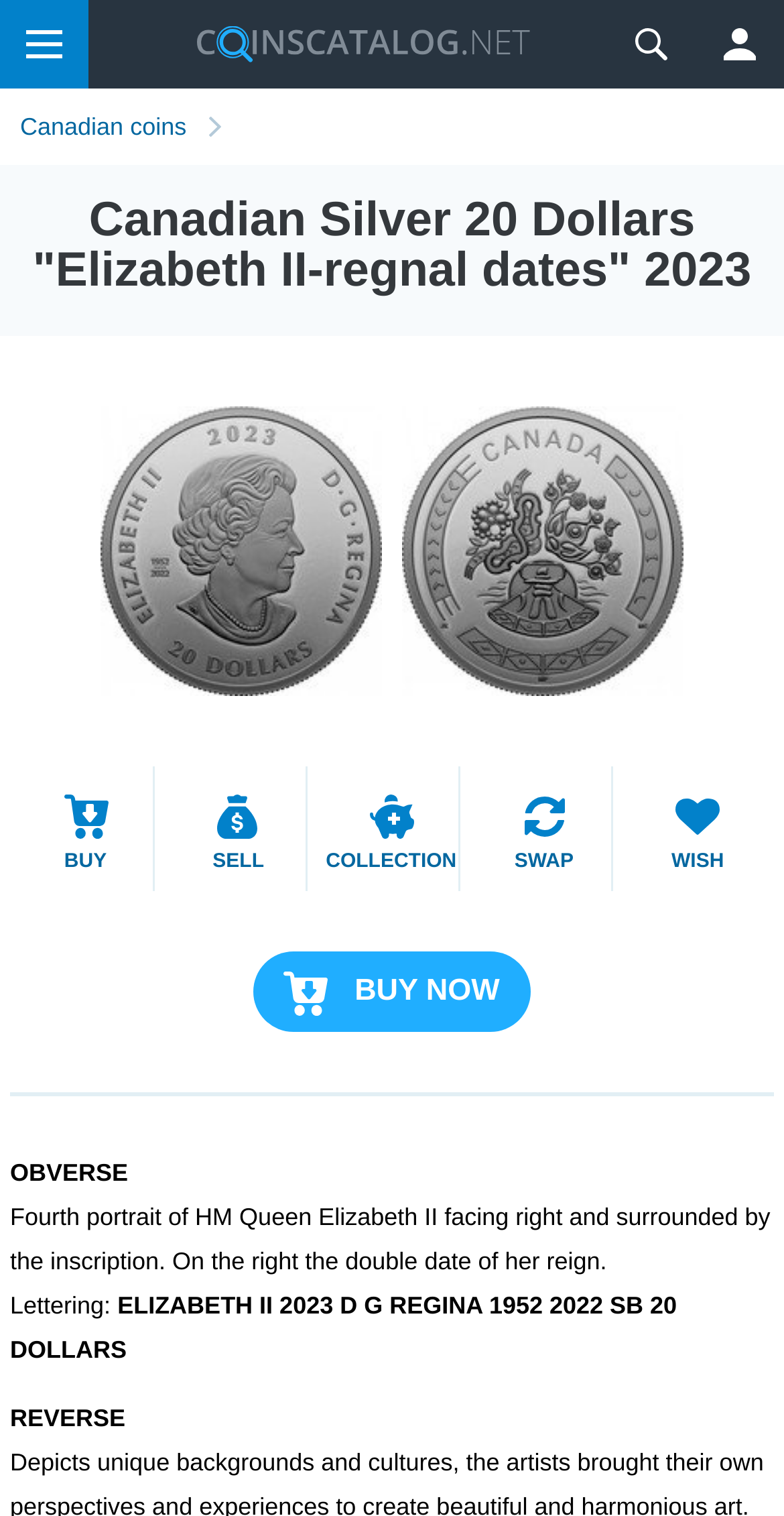What is the orientation of the Queen's portrait on the obverse?
Based on the image, give a one-word or short phrase answer.

Right